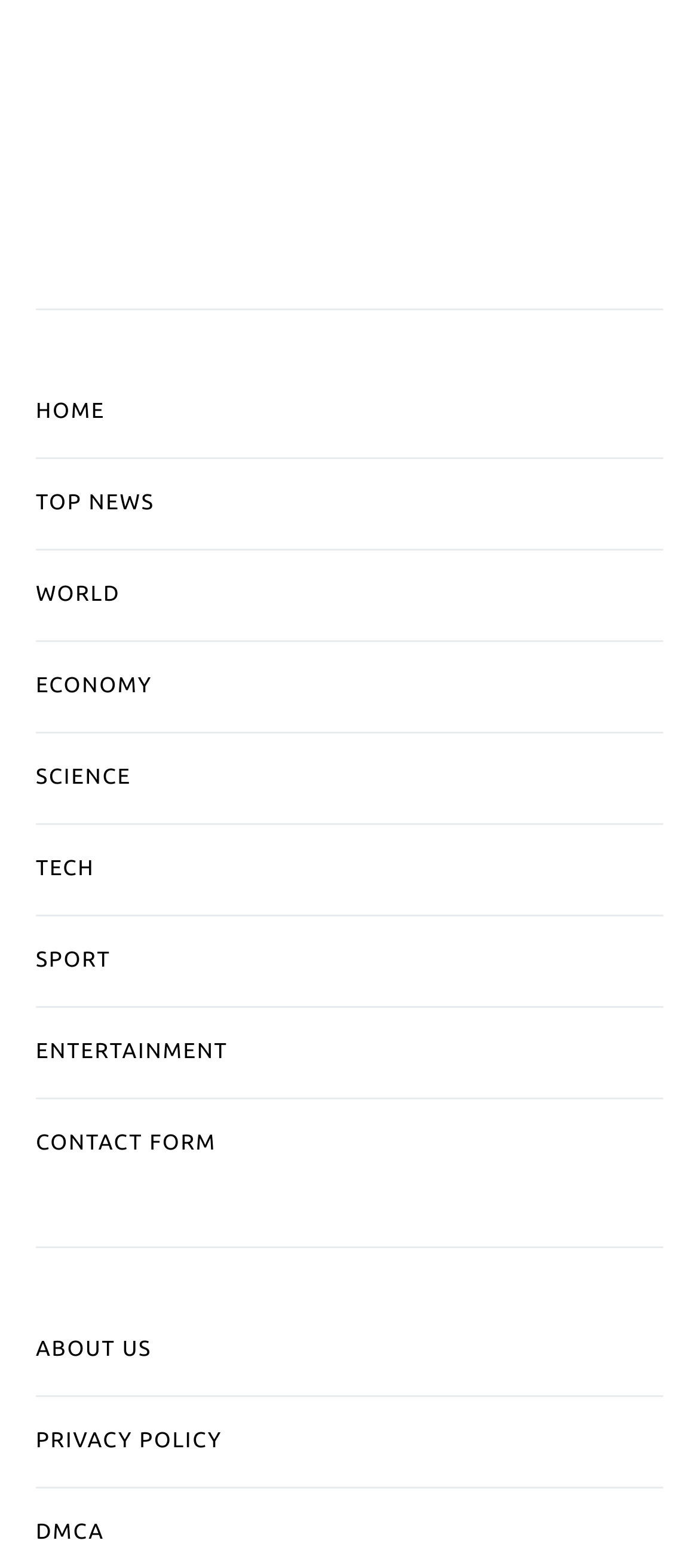Identify the bounding box coordinates of the clickable section necessary to follow the following instruction: "check contact form". The coordinates should be presented as four float numbers from 0 to 1, i.e., [left, top, right, bottom].

[0.051, 0.701, 0.949, 0.758]